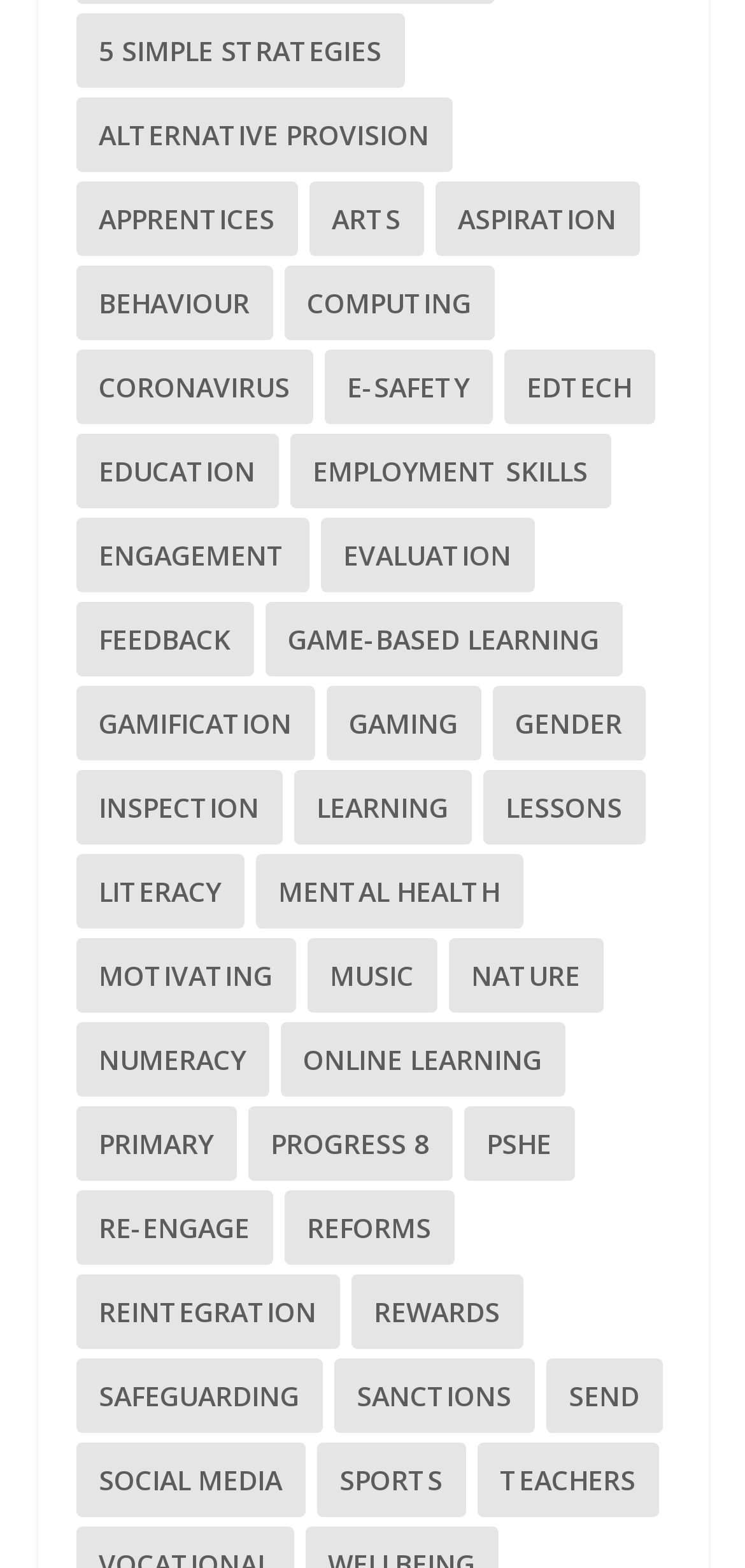Pinpoint the bounding box coordinates of the element you need to click to execute the following instruction: "Discover Aspiration". The bounding box should be represented by four float numbers between 0 and 1, in the format [left, top, right, bottom].

[0.583, 0.116, 0.858, 0.163]